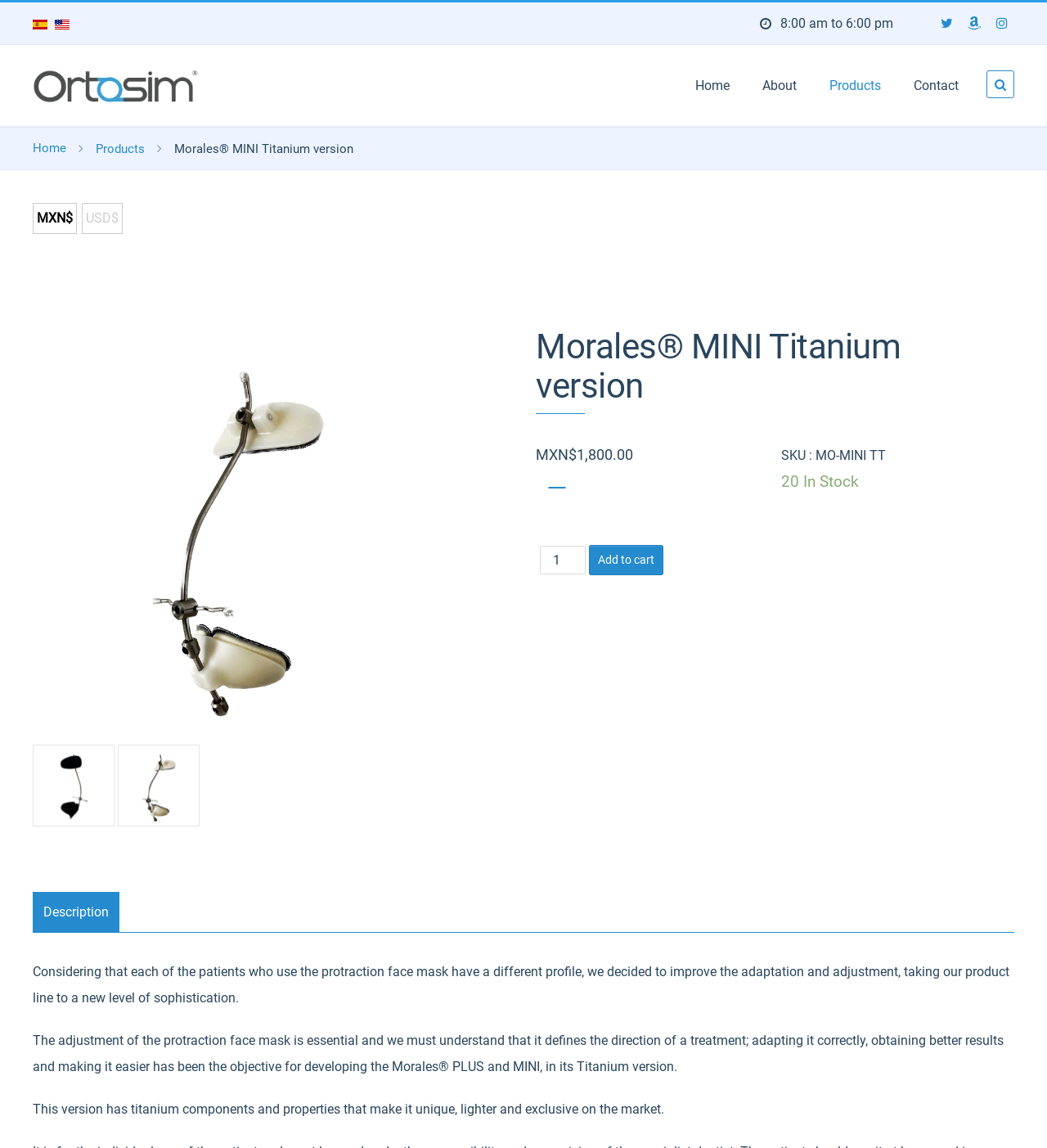What is unique about this product?
Refer to the image and provide a thorough answer to the question.

I found that this product has titanium components by reading the description, which states that this version has titanium components and properties that make it unique, lighter and exclusive on the market.